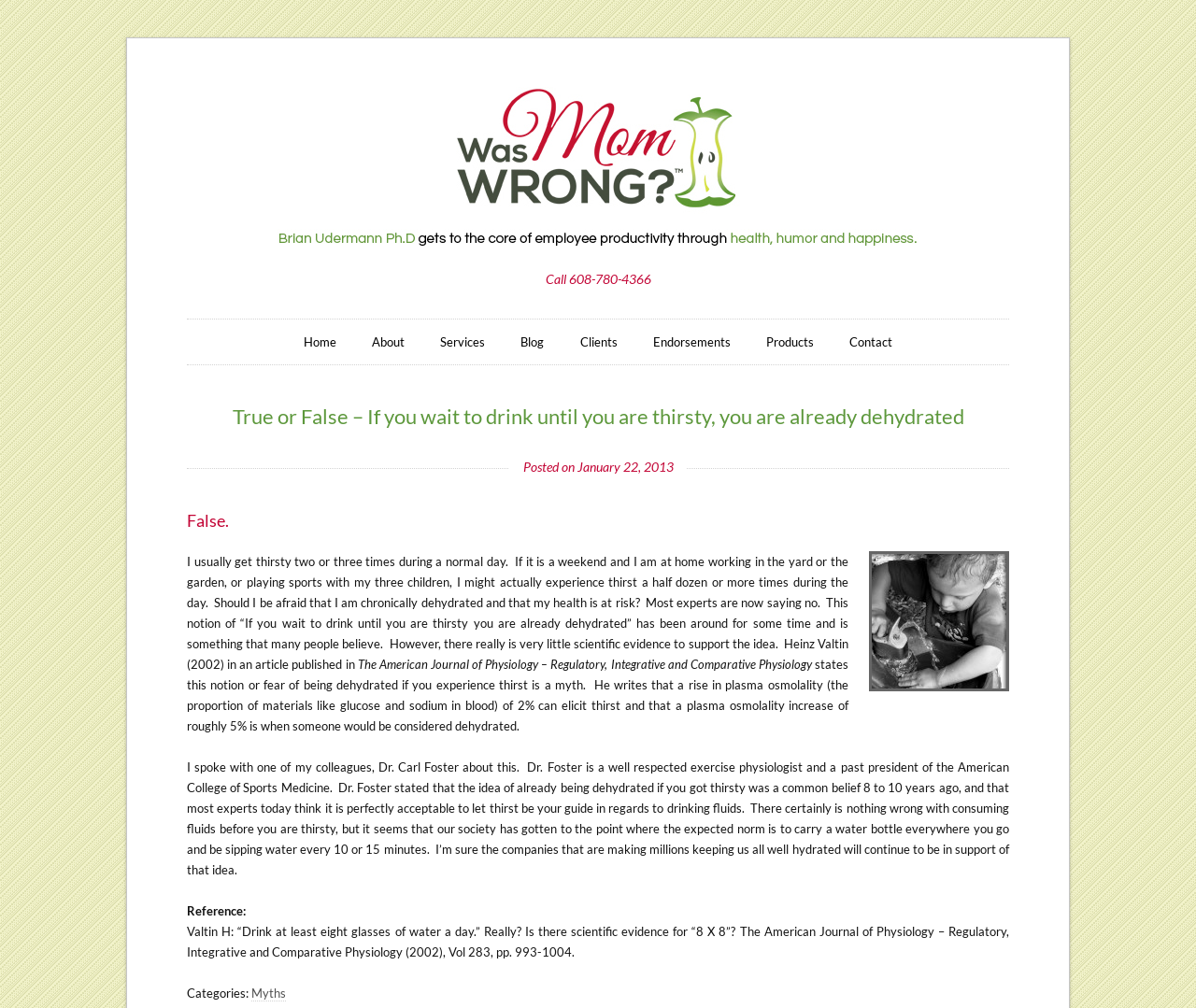Please specify the bounding box coordinates of the clickable region to carry out the following instruction: "Click the 'Was Mom Wrong?' link". The coordinates should be four float numbers between 0 and 1, in the format [left, top, right, bottom].

[0.156, 0.086, 0.844, 0.247]